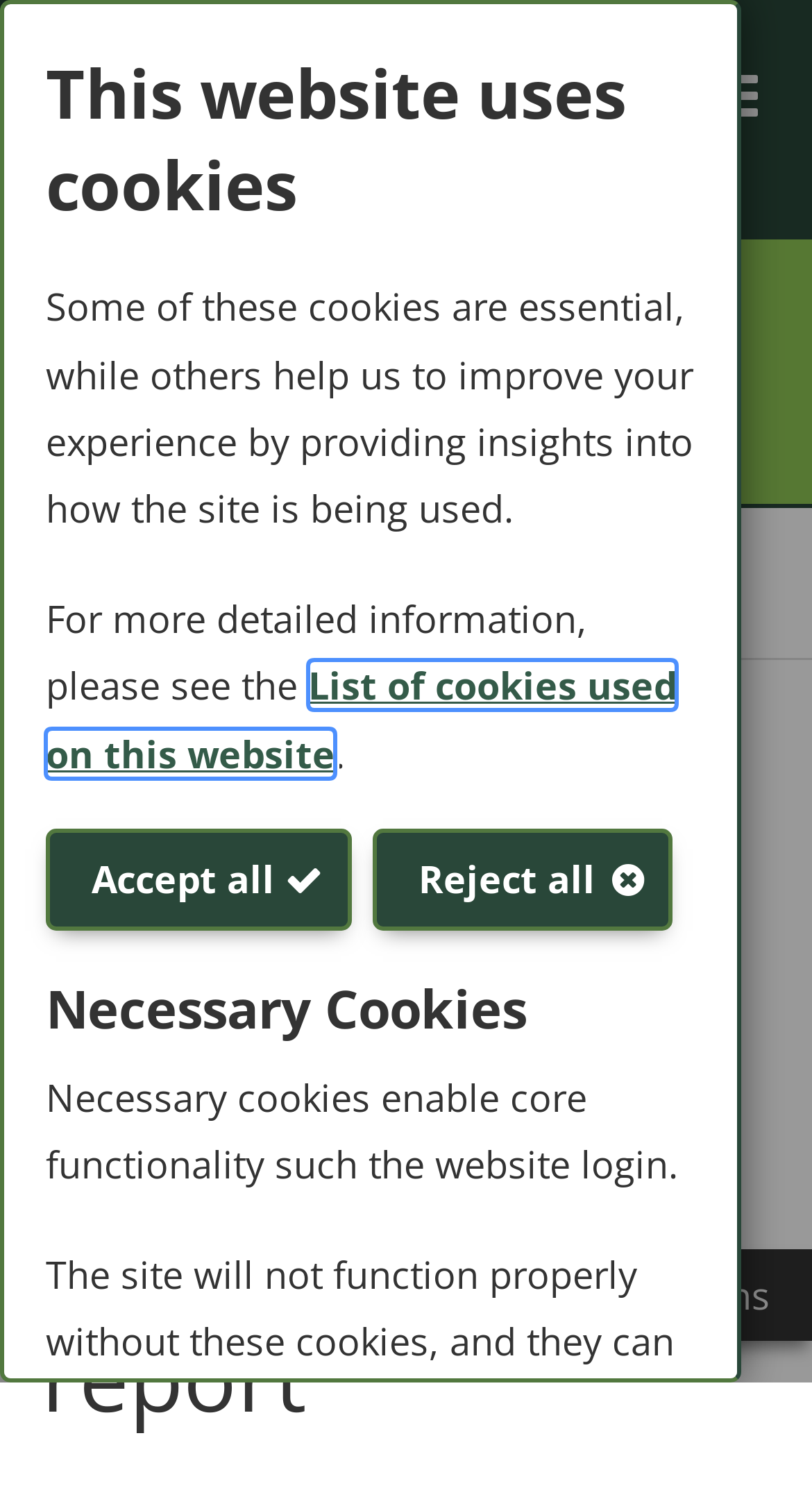Pinpoint the bounding box coordinates of the area that should be clicked to complete the following instruction: "Go to News". The coordinates must be given as four float numbers between 0 and 1, i.e., [left, top, right, bottom].

[0.279, 0.364, 0.408, 0.414]